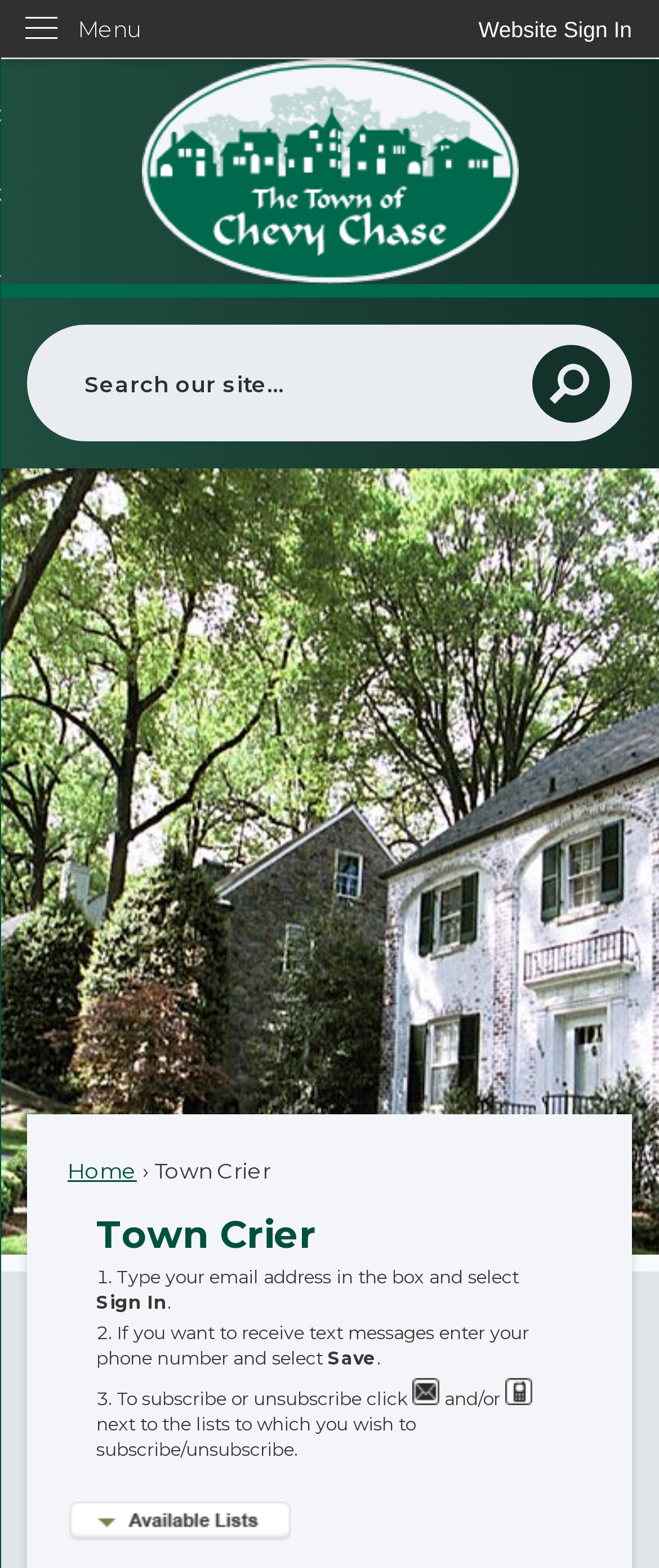Locate the bounding box coordinates of the area that needs to be clicked to fulfill the following instruction: "Click on Apple iPhone 11". The coordinates should be in the format of four float numbers between 0 and 1, namely [left, top, right, bottom].

None